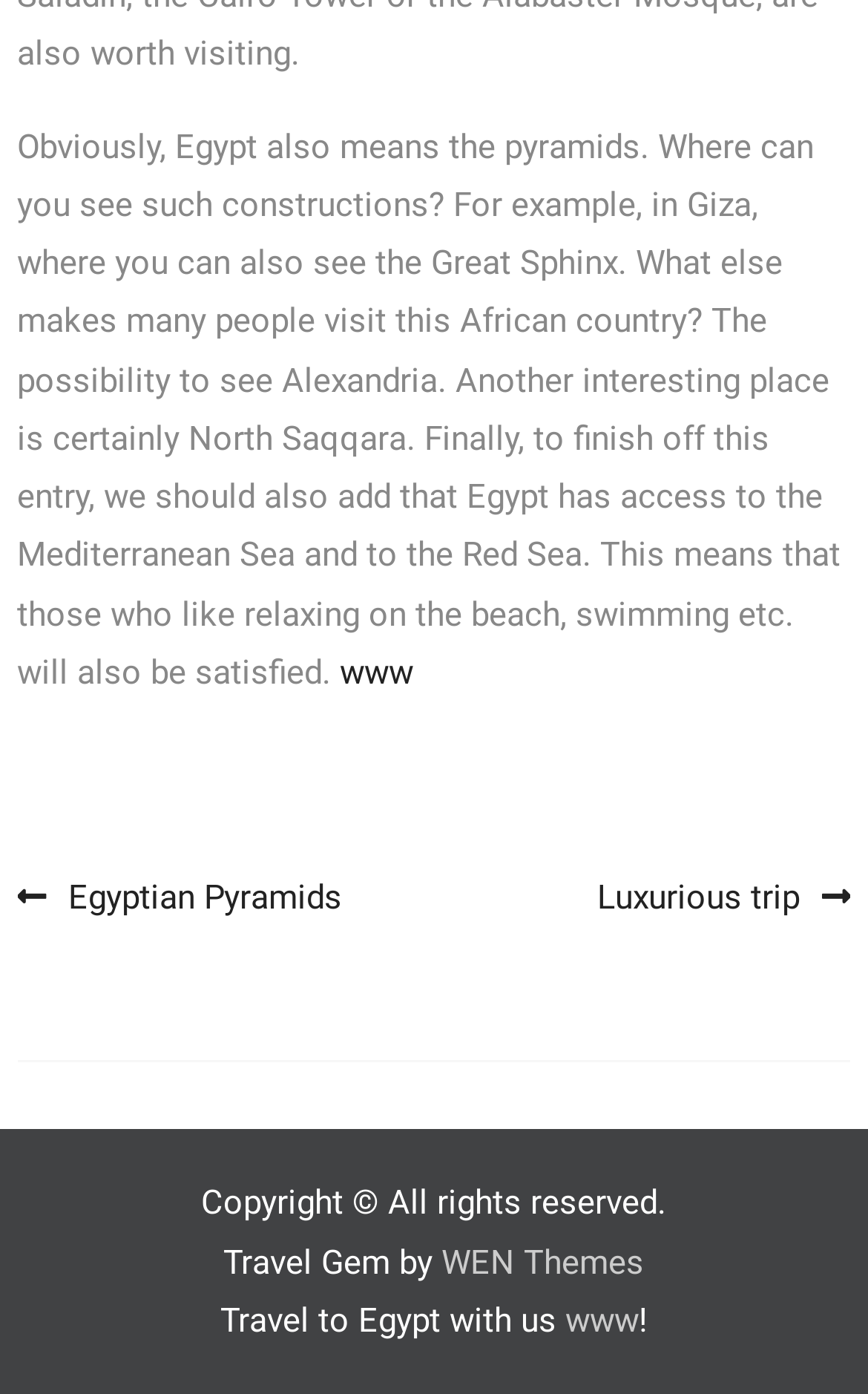How many copyright notices are there on the webpage?
Based on the image, provide your answer in one word or phrase.

1